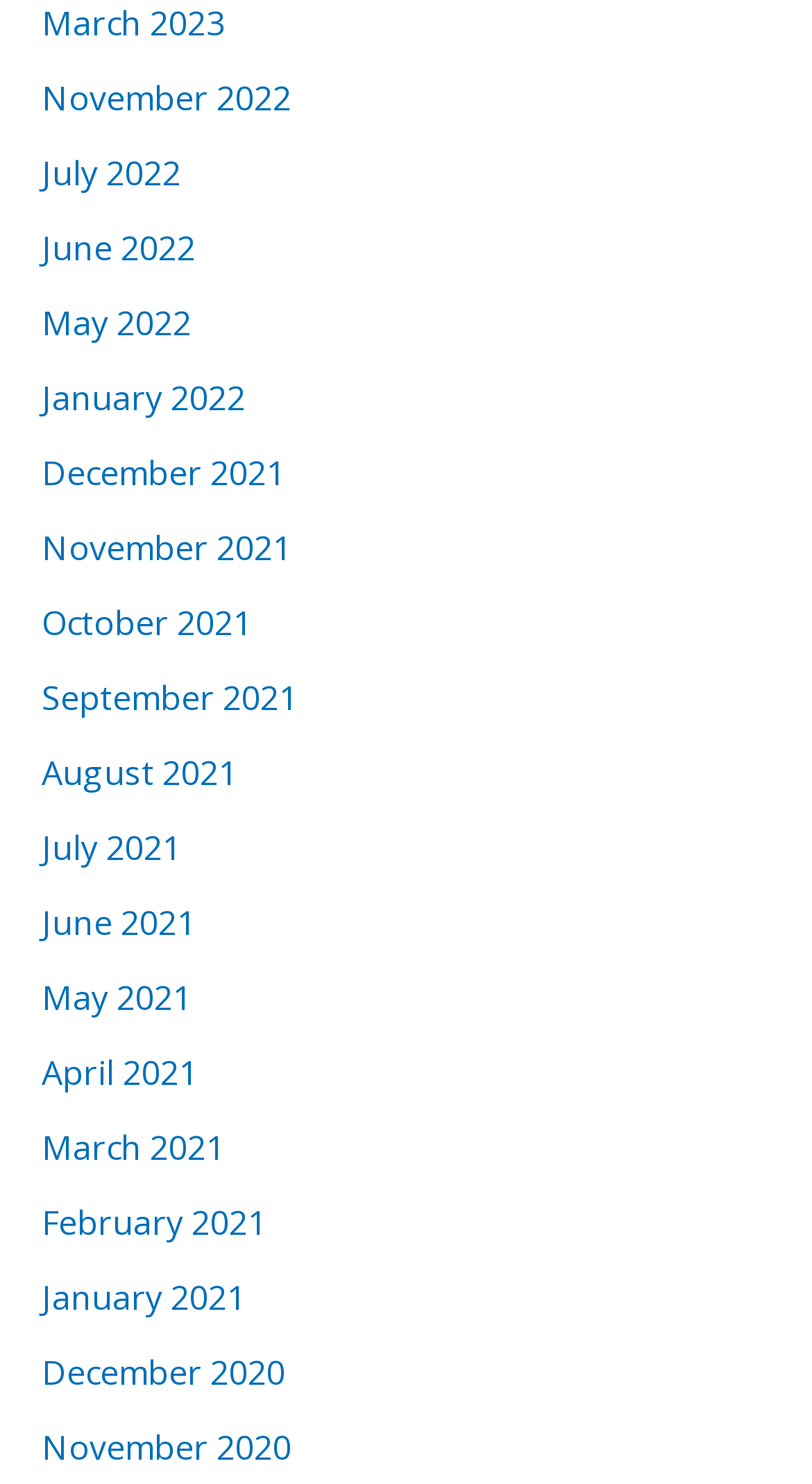What is the most recent month listed?
Answer the question in a detailed and comprehensive manner.

By examining the list of links, I can see that the topmost link is 'March 2023', which suggests that it is the most recent month listed.